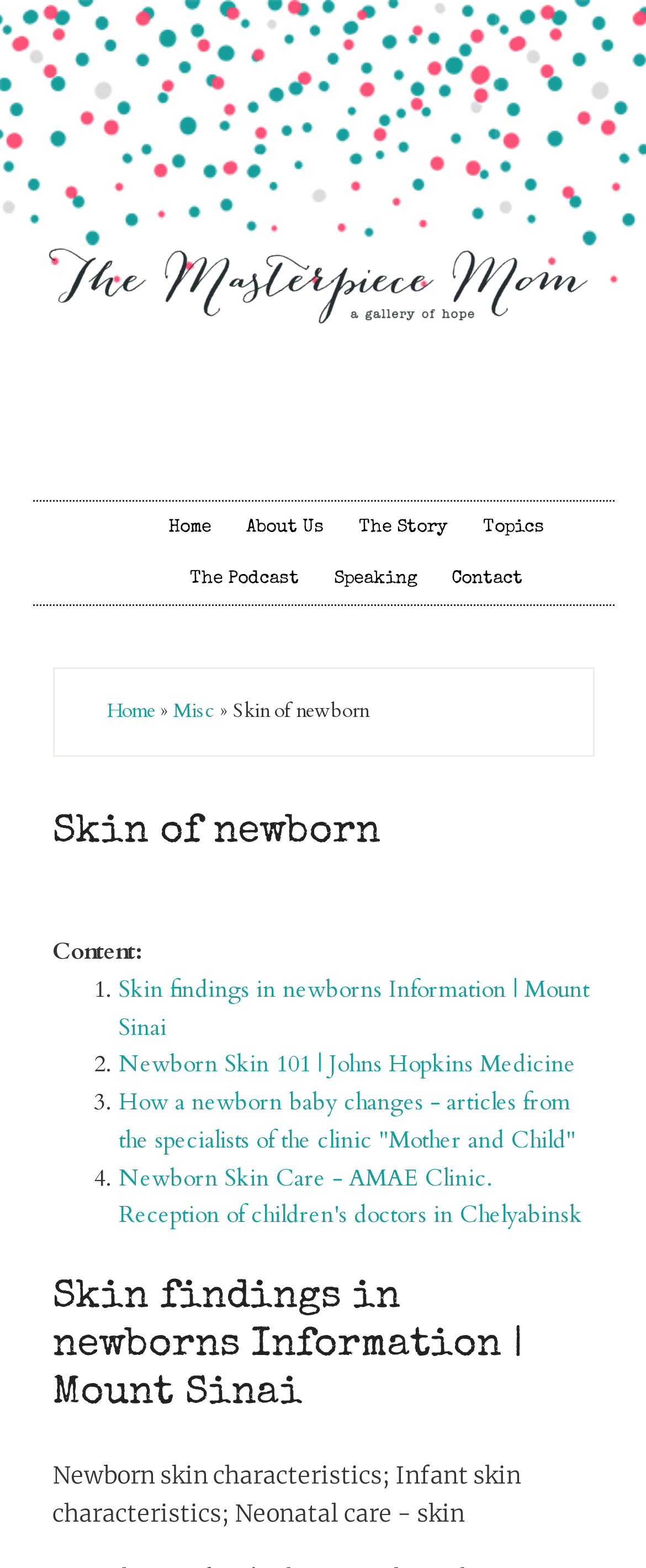Use one word or a short phrase to answer the question provided: 
What is the purpose of the webpage?

Provide information